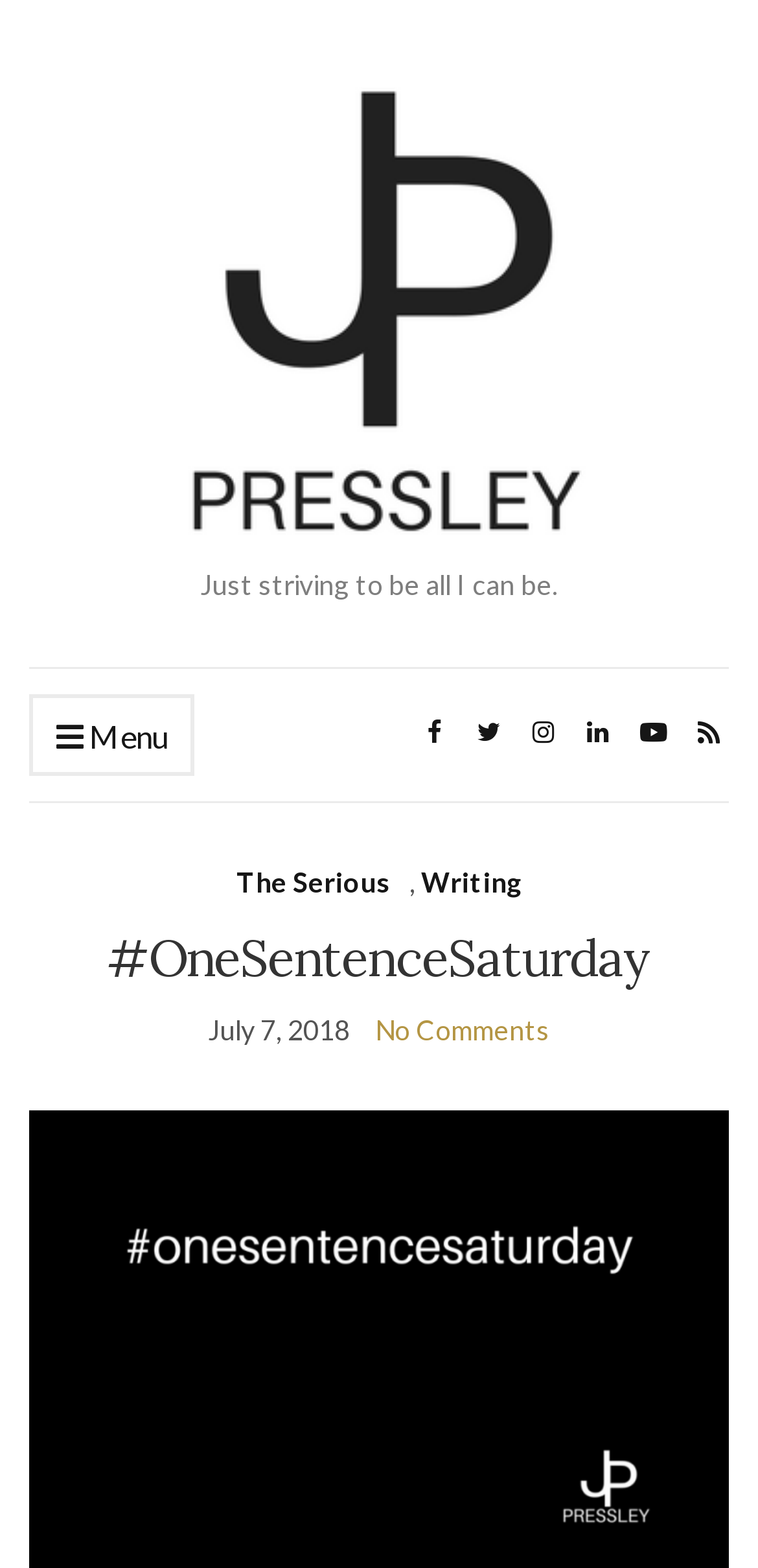Reply to the question with a single word or phrase:
How many social media links are there?

6